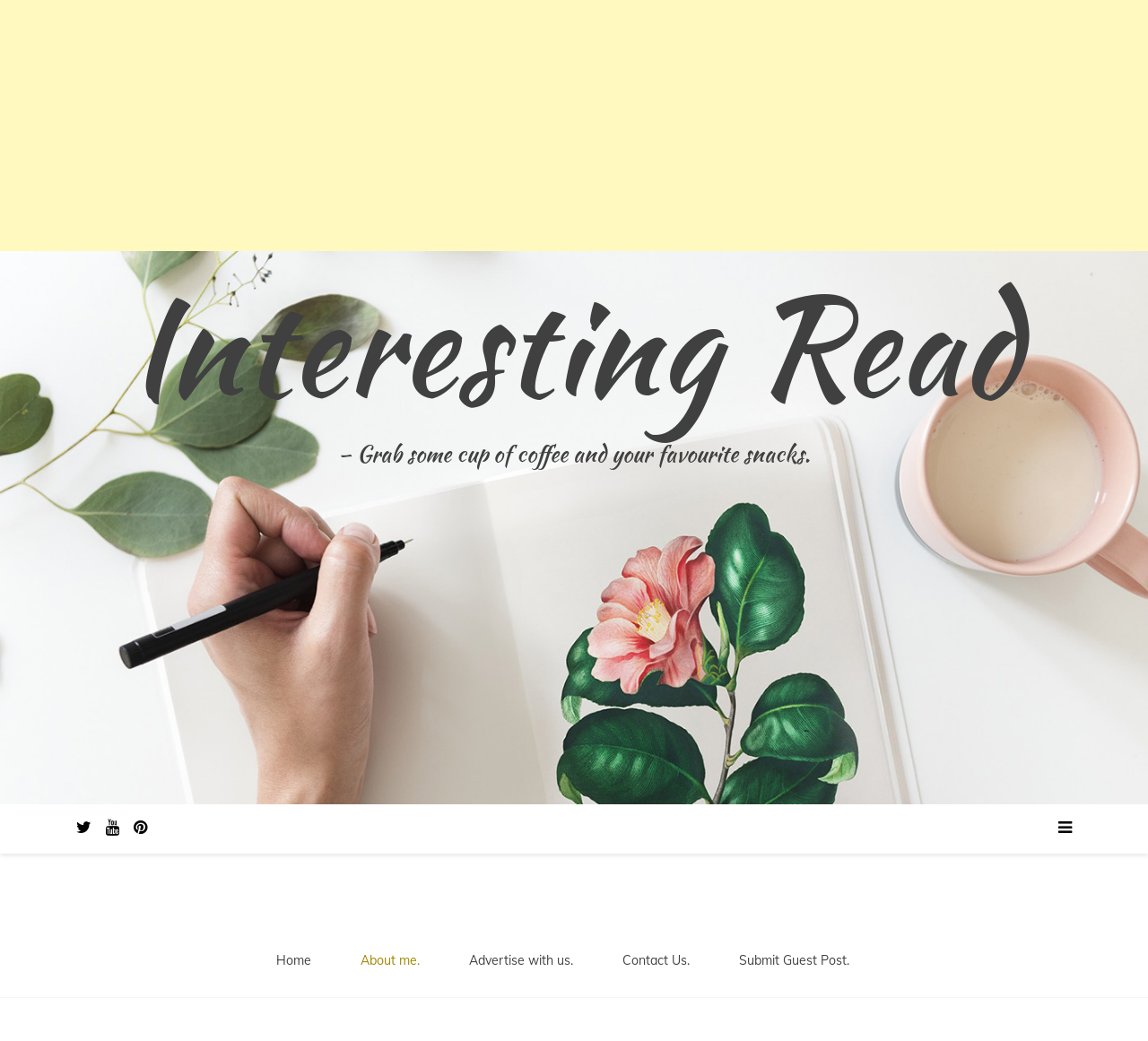Please identify the bounding box coordinates of where to click in order to follow the instruction: "Click on the 'Home' link".

[0.229, 0.0, 0.283, 0.07]